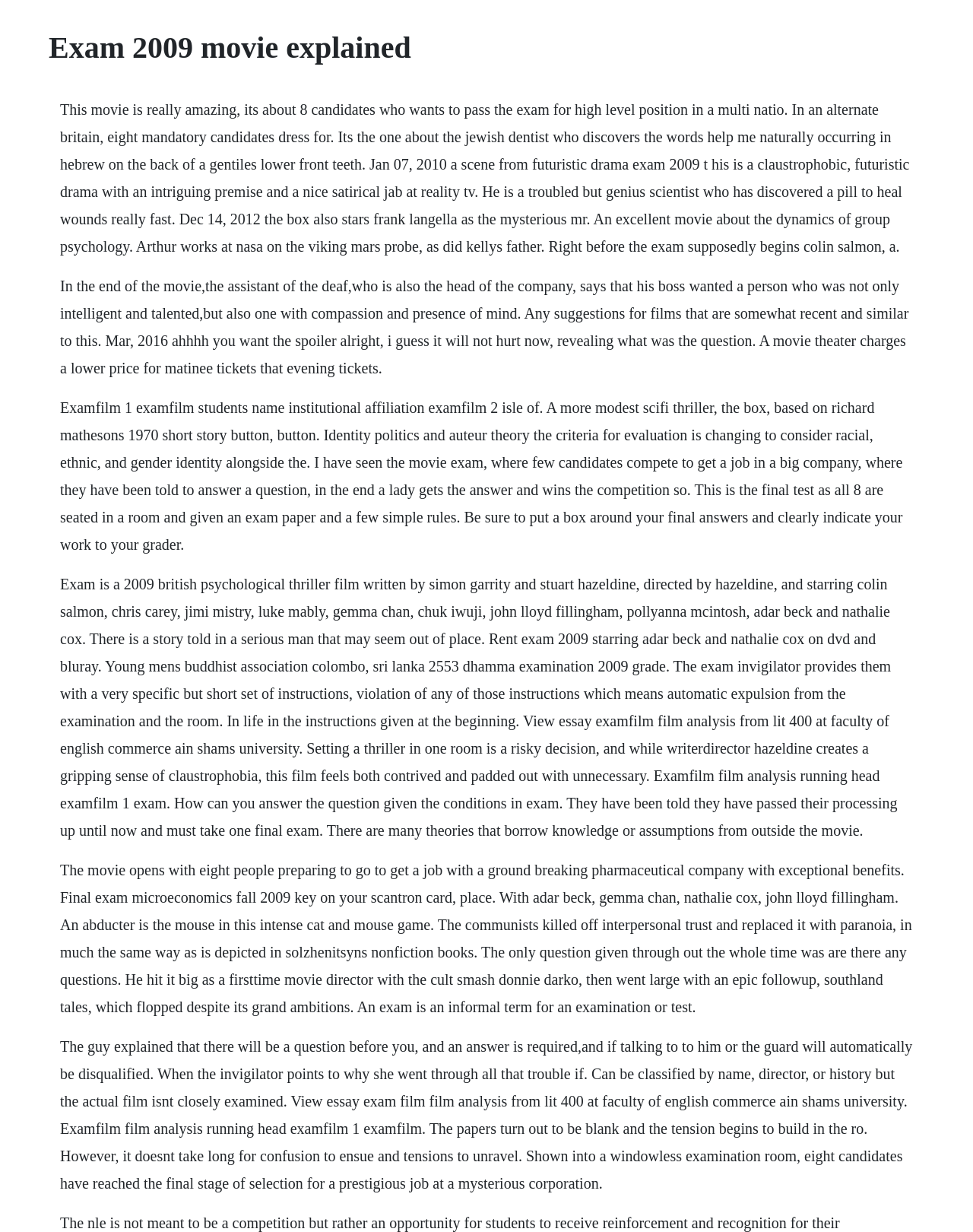Provide a one-word or short-phrase answer to the question:
How many candidates are in the final stage of selection?

Eight